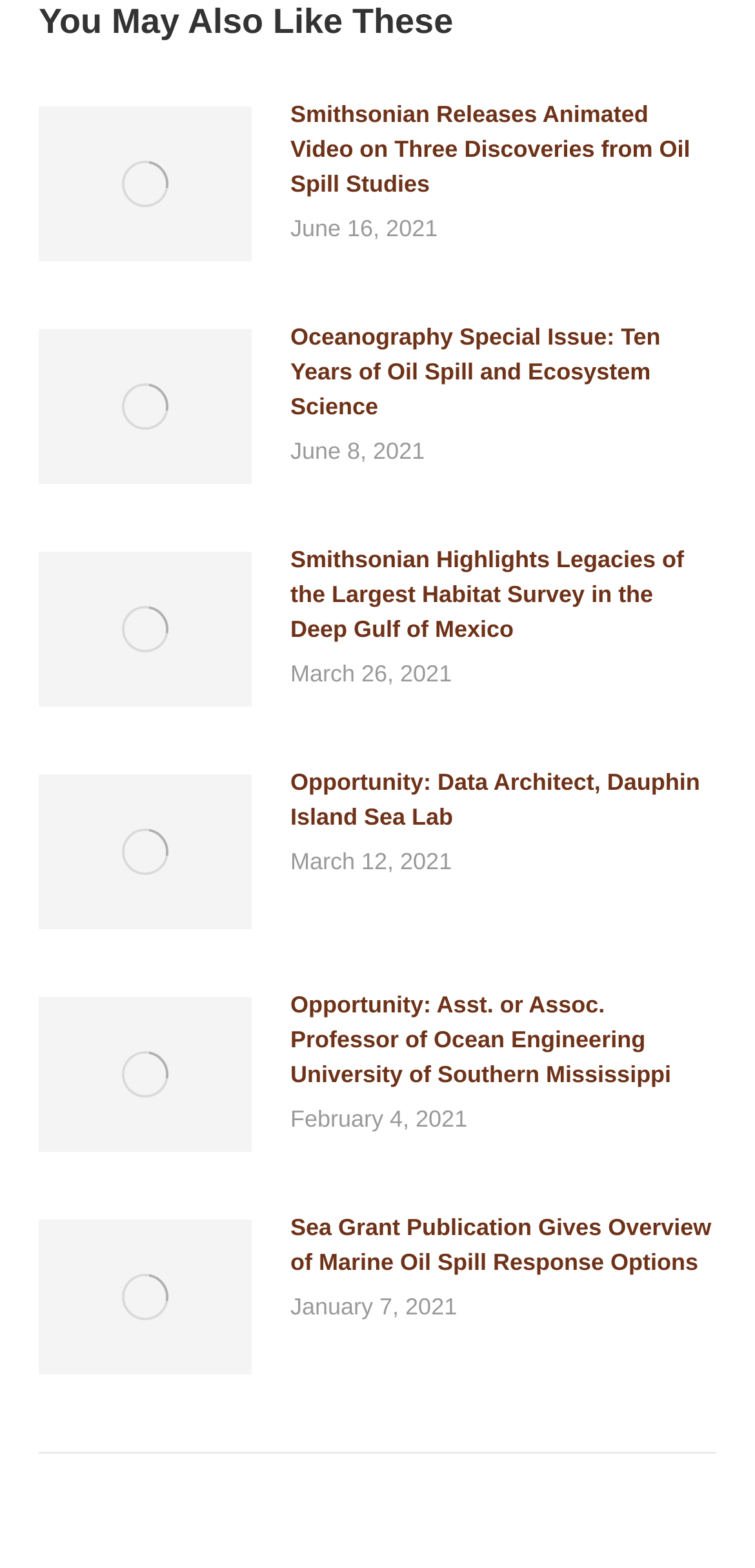Please examine the image and answer the question with a detailed explanation:
How many articles are listed?

There are 6 articles listed on the webpage, each represented by an 'article' element with its own set of child elements, including links, images, and timestamps.